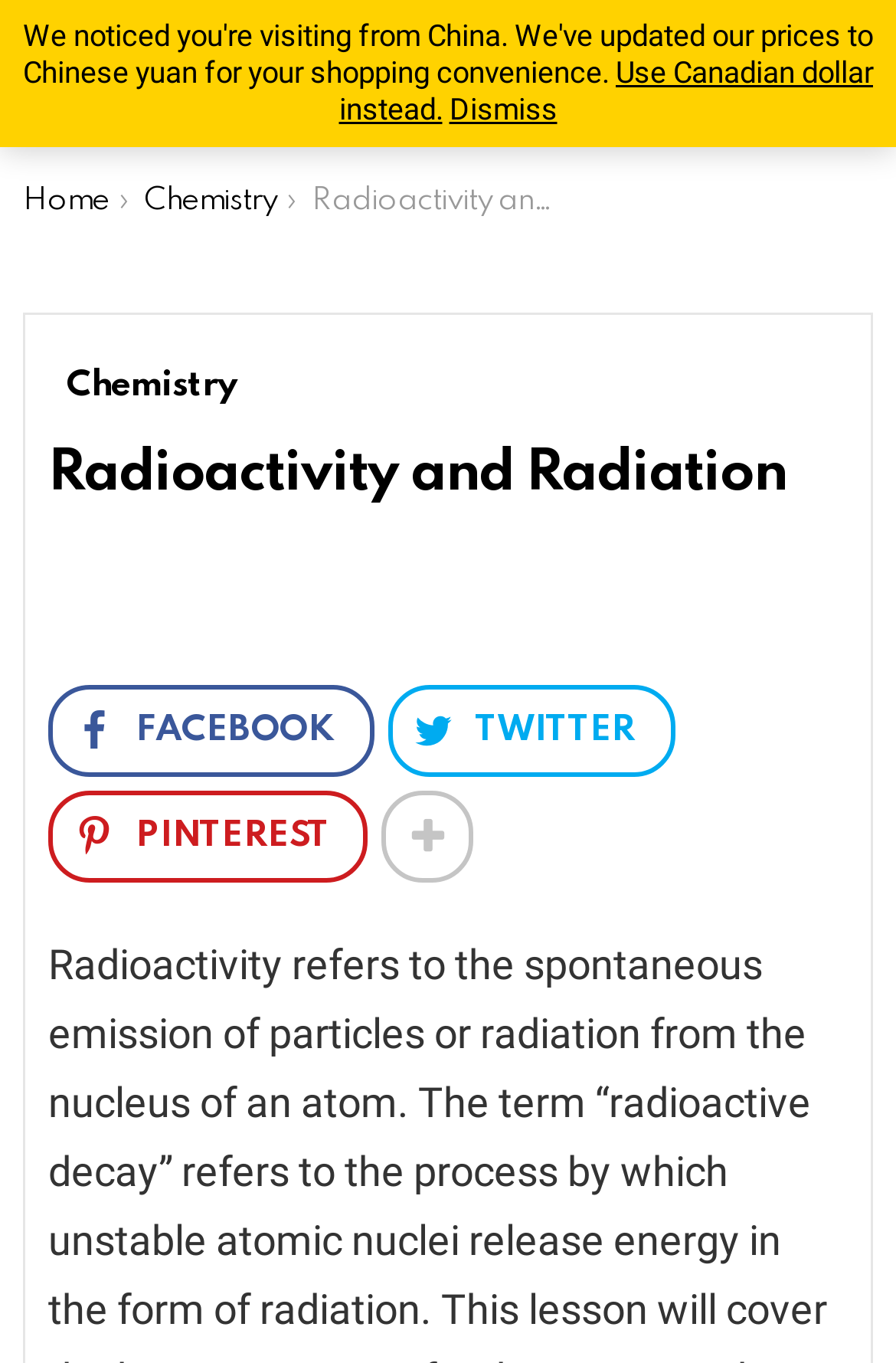Please locate the clickable area by providing the bounding box coordinates to follow this instruction: "Read 'The Success of Top Cryptocurrencies: The Power of Effective Marketing'".

None